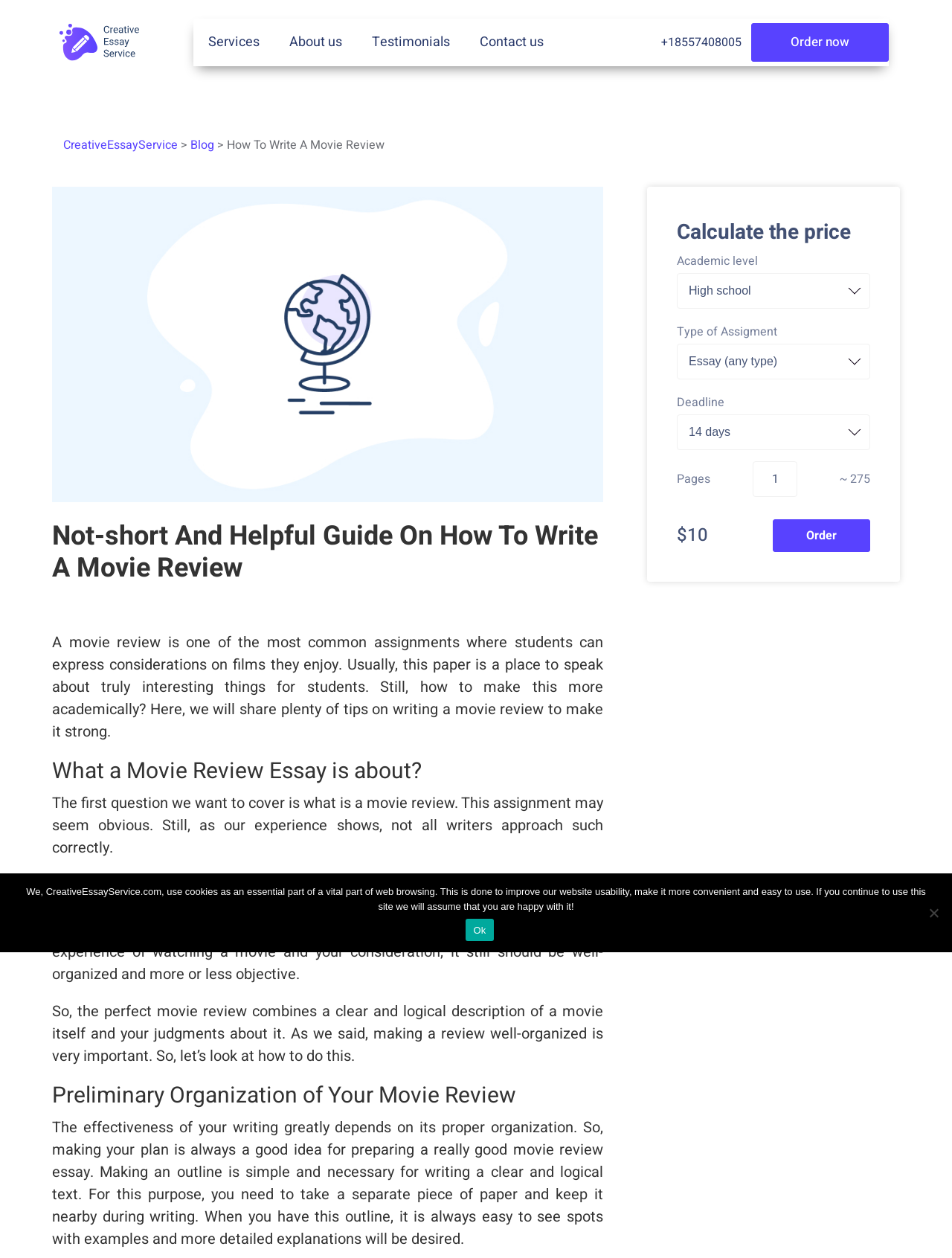What type of assignment is the webpage focused on?
Refer to the image and give a detailed answer to the query.

The webpage is focused on providing tips and guidance on how to write a movie review. This is evident from the headings and paragraphs on the webpage, which all relate to movie reviews.